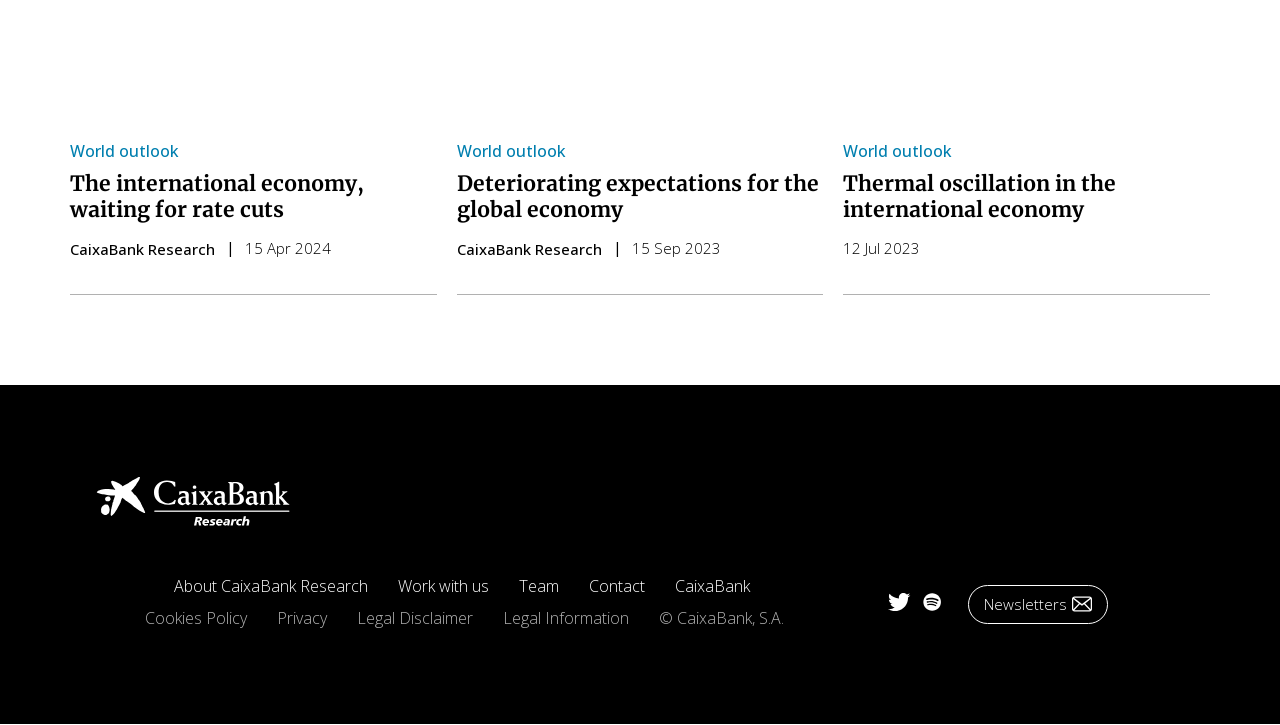What is the name of the research institution?
Using the image provided, answer with just one word or phrase.

CaixaBank Research